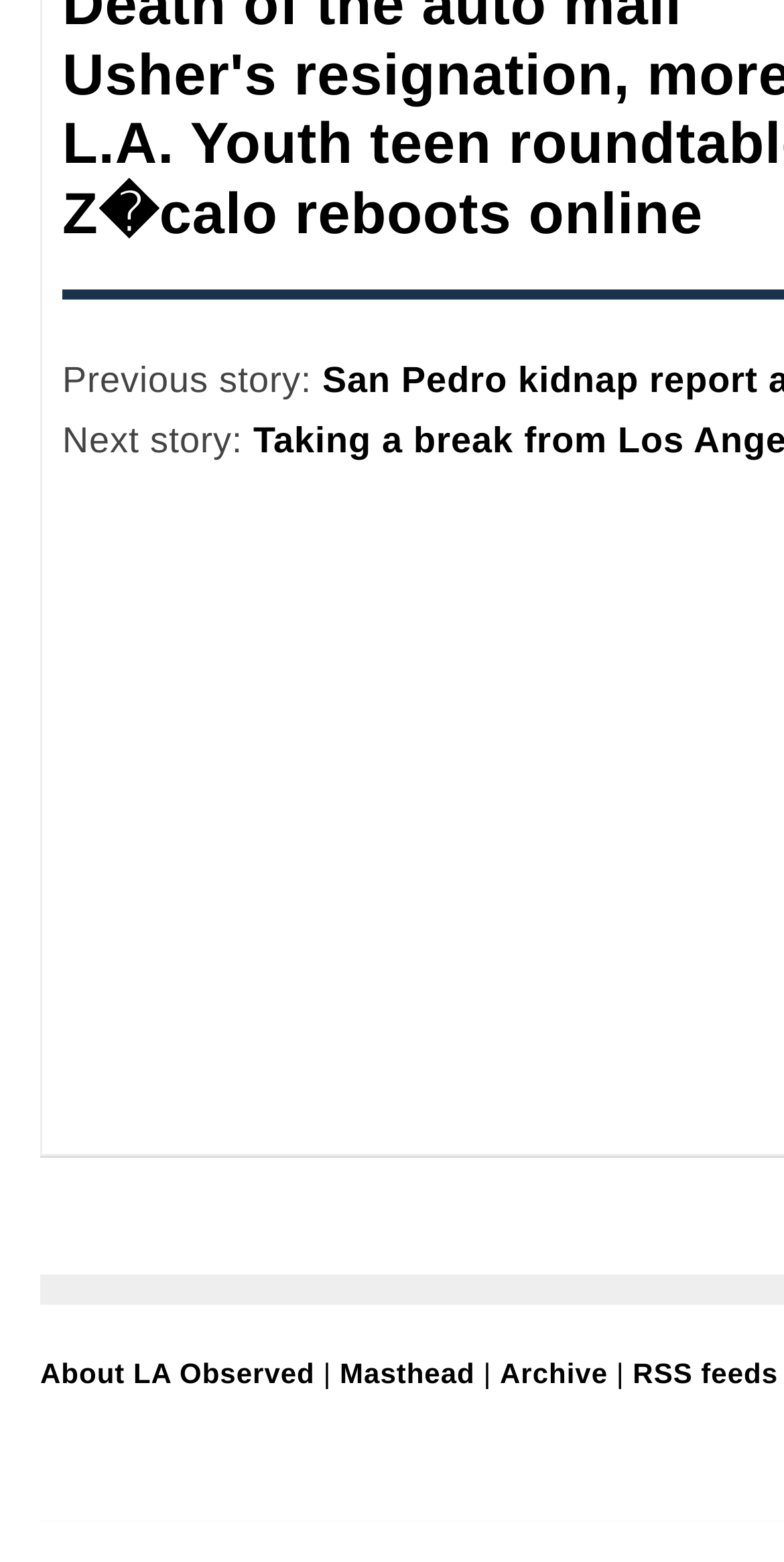Find the bounding box coordinates for the element described here: "Amazing Grace".

None